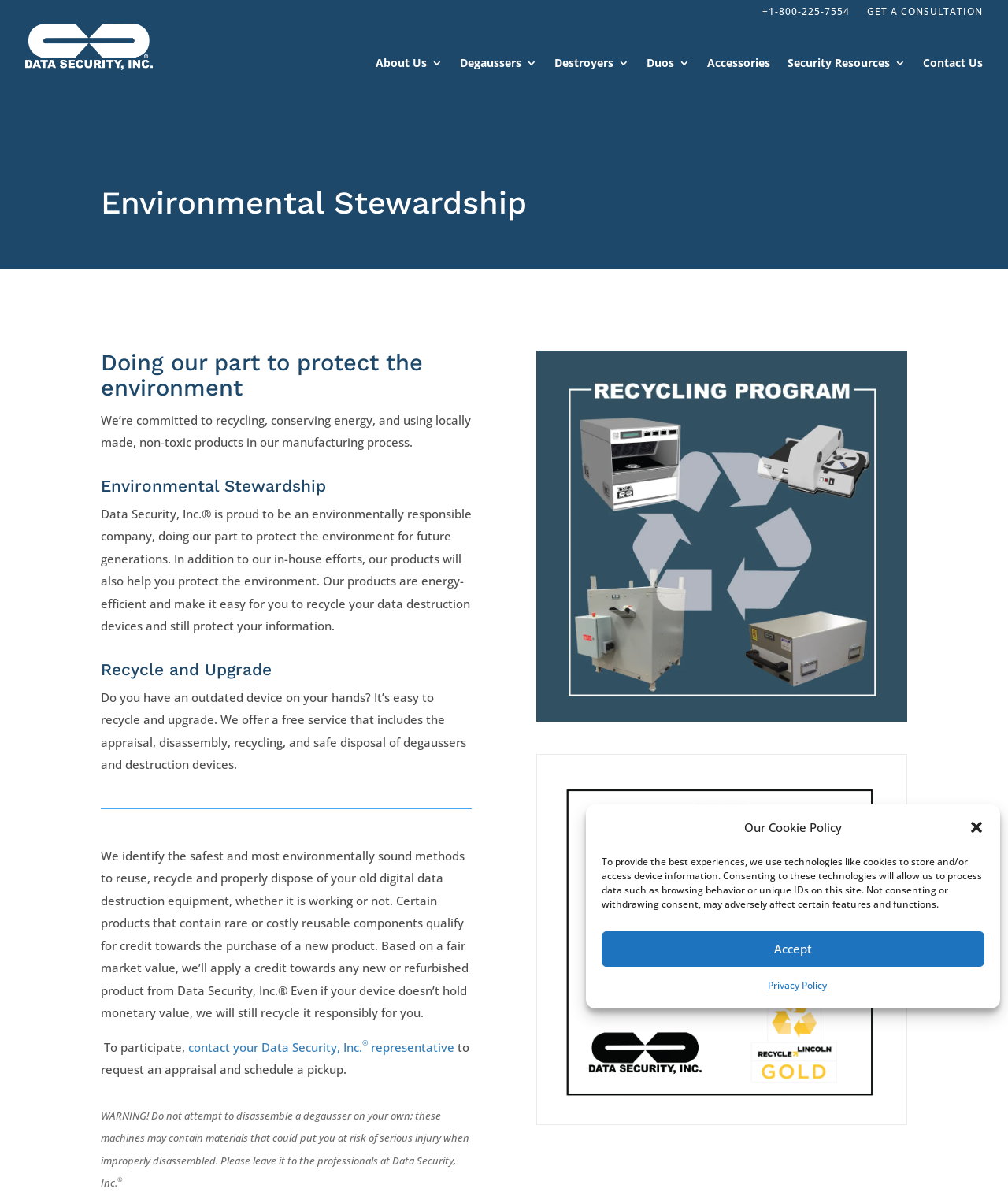Please find the bounding box coordinates of the section that needs to be clicked to achieve this instruction: "Call the company".

[0.756, 0.005, 0.843, 0.02]